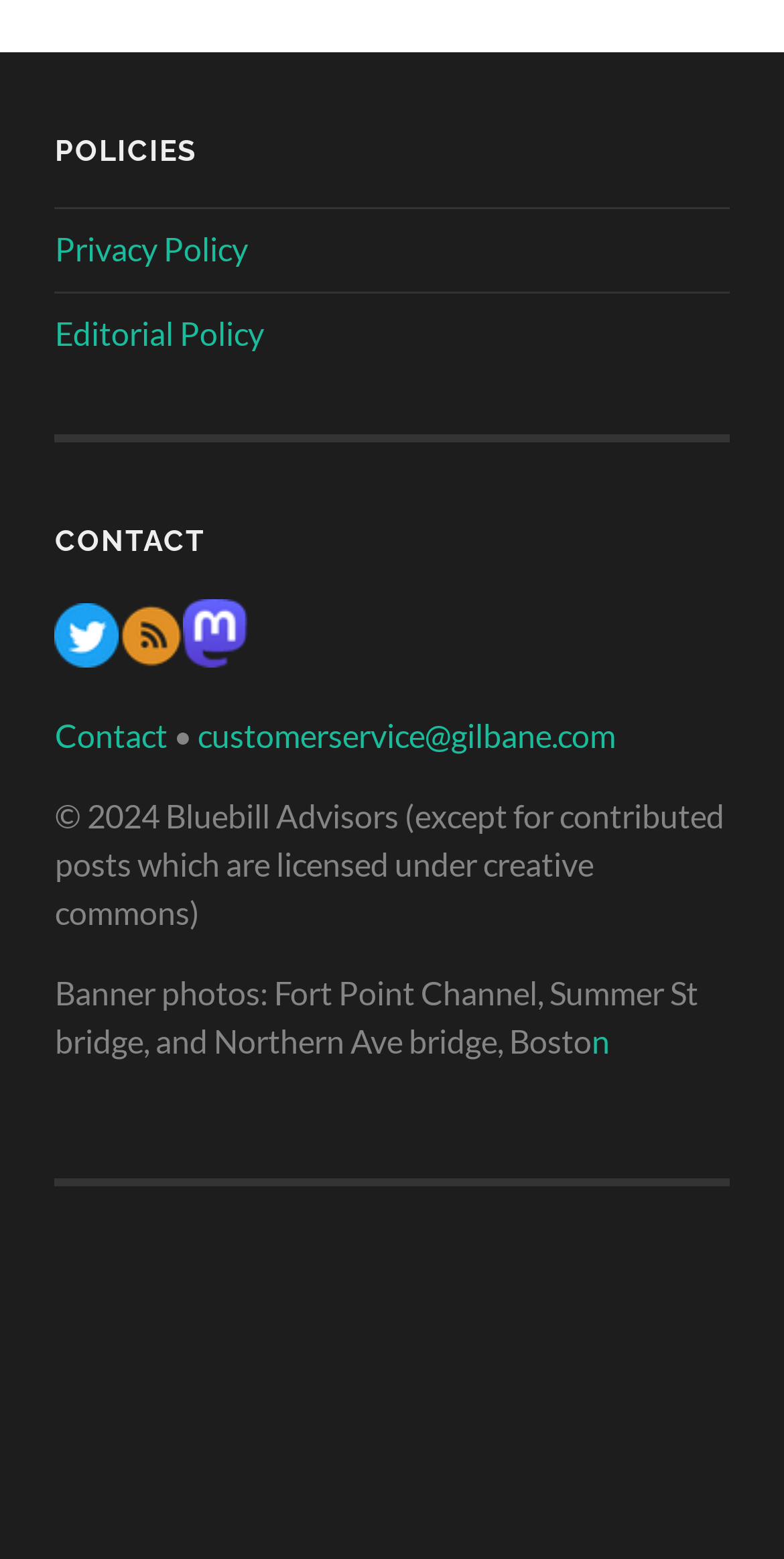Determine the bounding box coordinates of the clickable element necessary to fulfill the instruction: "Visit Bluebill Advisors Inc homepage". Provide the coordinates as four float numbers within the 0 to 1 range, i.e., [left, top, right, bottom].

[0.07, 0.972, 0.752, 0.997]